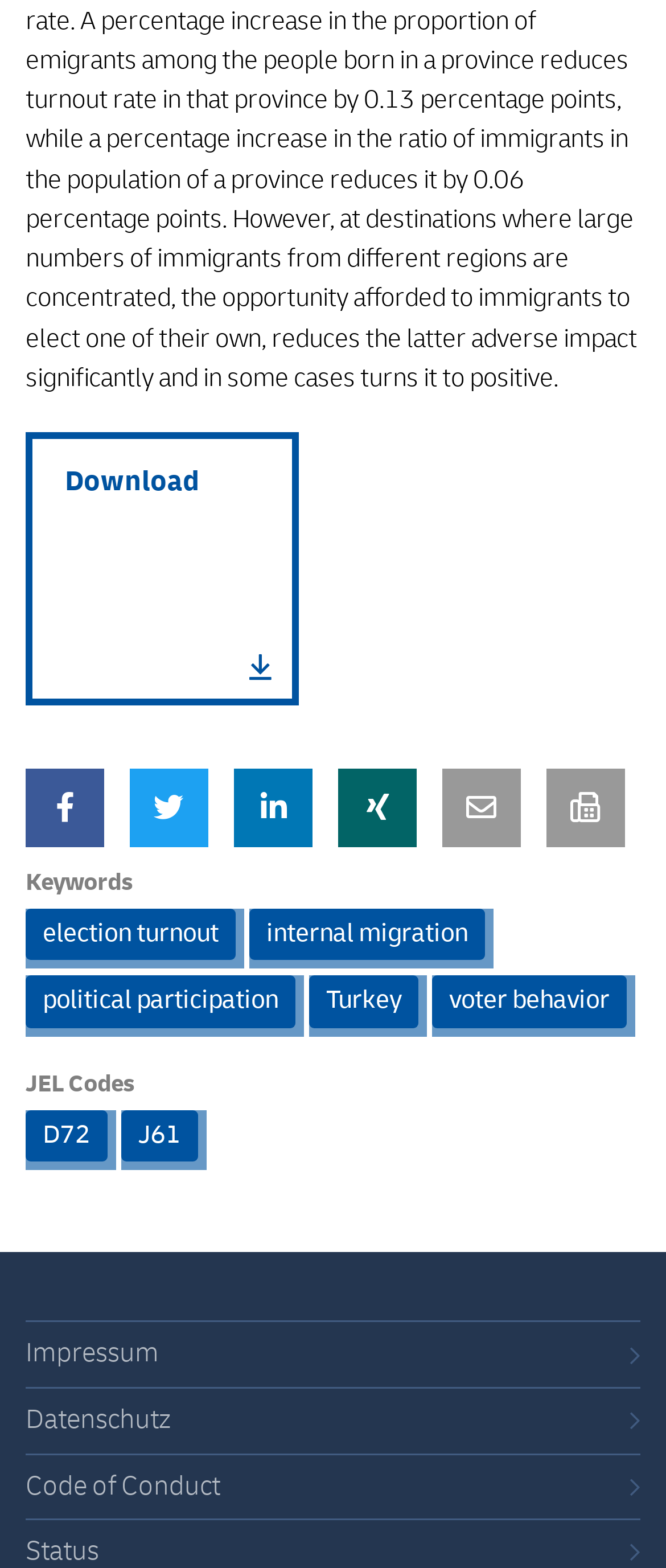Show me the bounding box coordinates of the clickable region to achieve the task as per the instruction: "Download a file".

[0.038, 0.276, 0.449, 0.45]